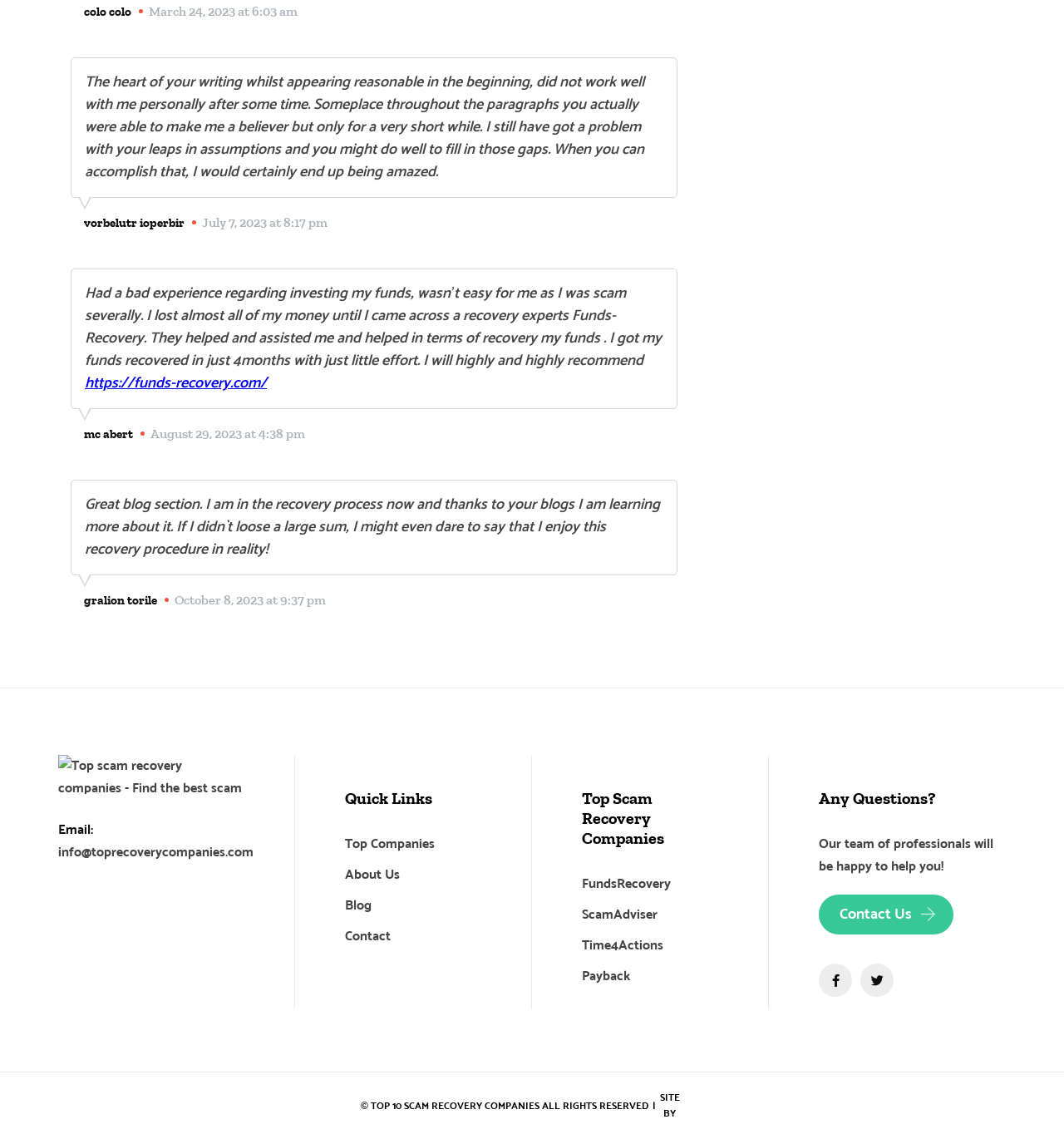Determine the bounding box coordinates for the area that needs to be clicked to fulfill this task: "Find the best scam recovery companies". The coordinates must be given as four float numbers between 0 and 1, i.e., [left, top, right, bottom].

[0.055, 0.663, 0.23, 0.697]